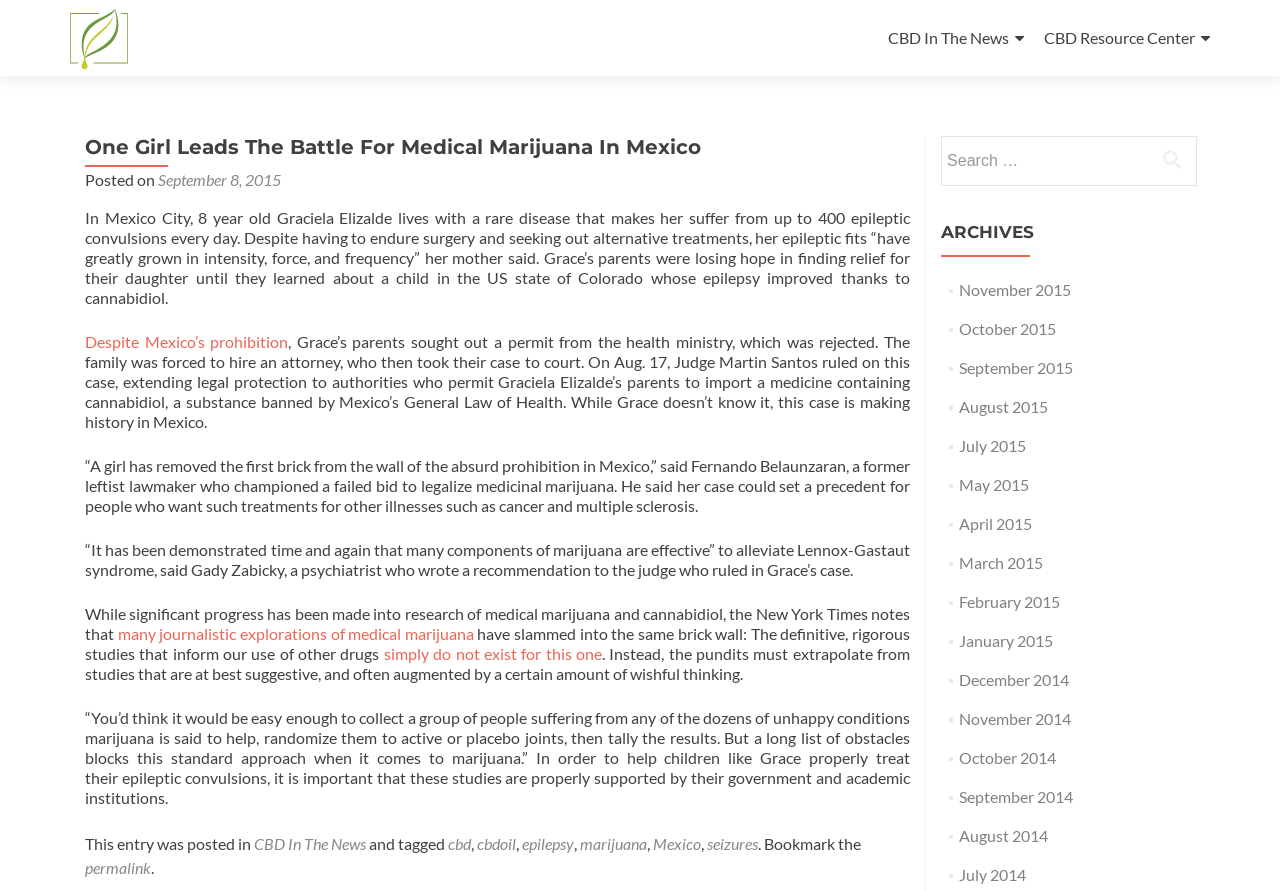Provide the bounding box coordinates for the UI element that is described as: "Despite Mexico’s prohibition".

[0.066, 0.373, 0.225, 0.394]